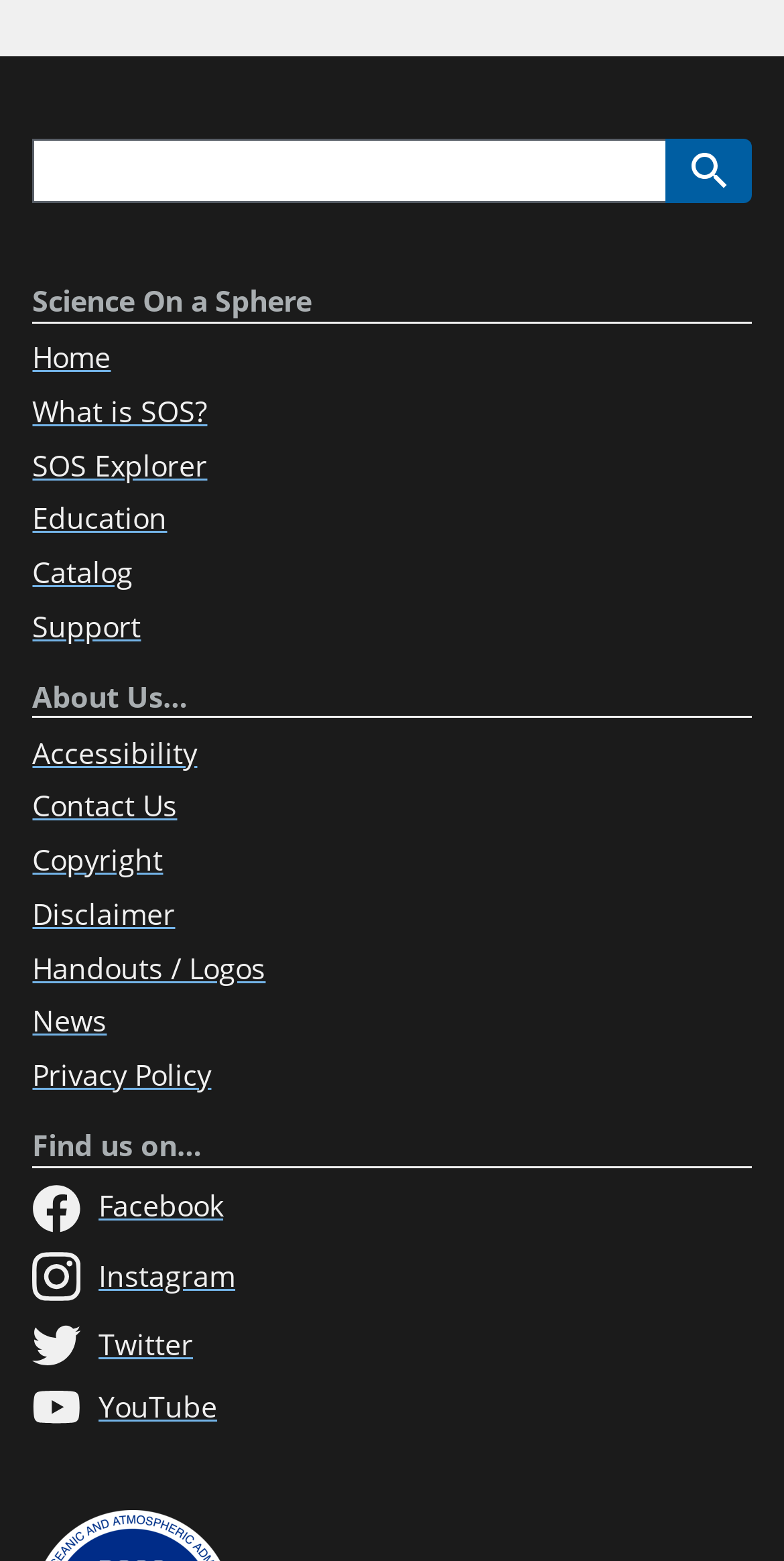Kindly determine the bounding box coordinates for the area that needs to be clicked to execute this instruction: "Read Taylor Swift AI Photos article".

None